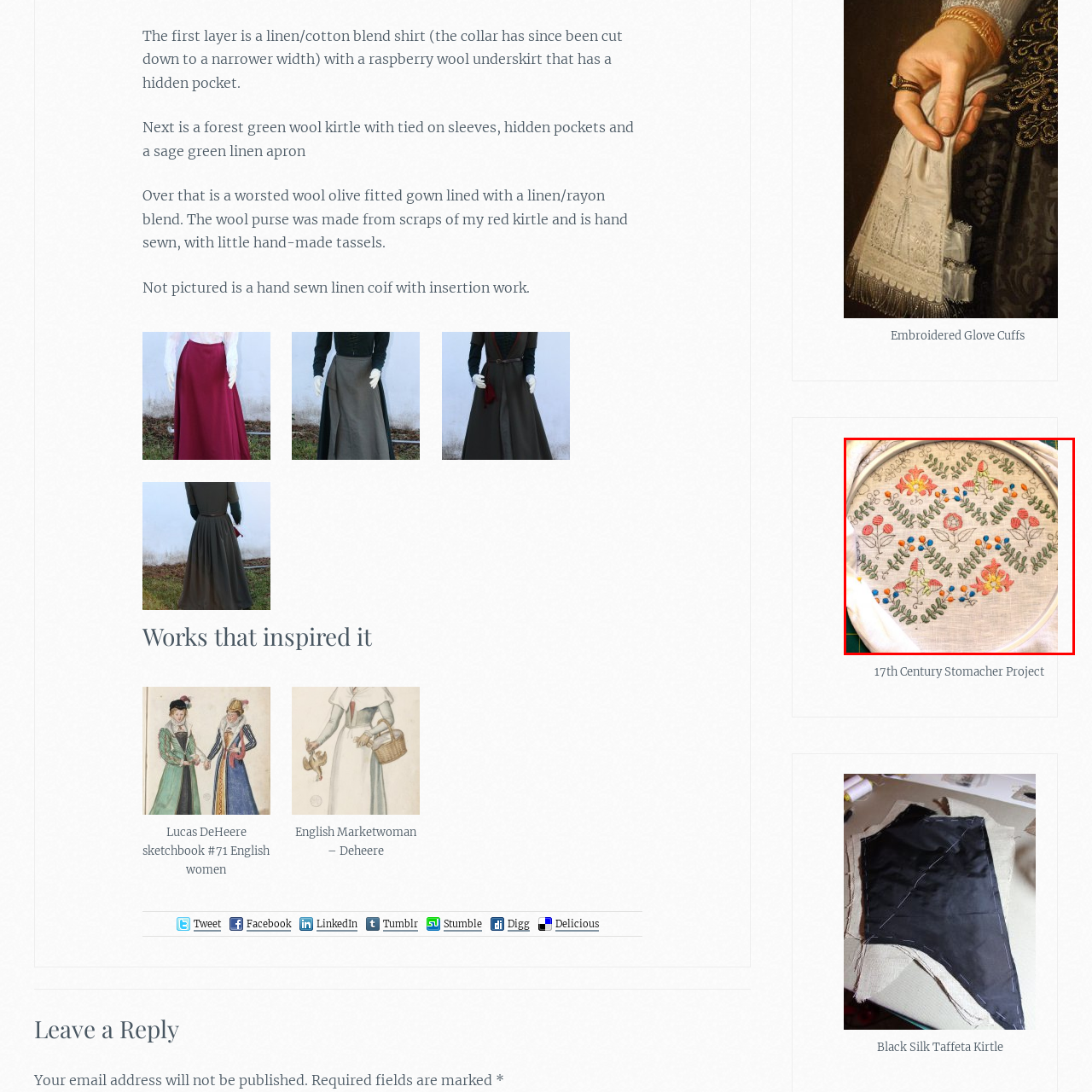What is the purpose of the embroidery?
Focus on the content inside the red bounding box and offer a detailed explanation.

The caption describes the embroidery as not only decorative but also a testament to the artistry and skill of its creator, suggesting that one of the primary purposes of the embroidery is to be decorative.